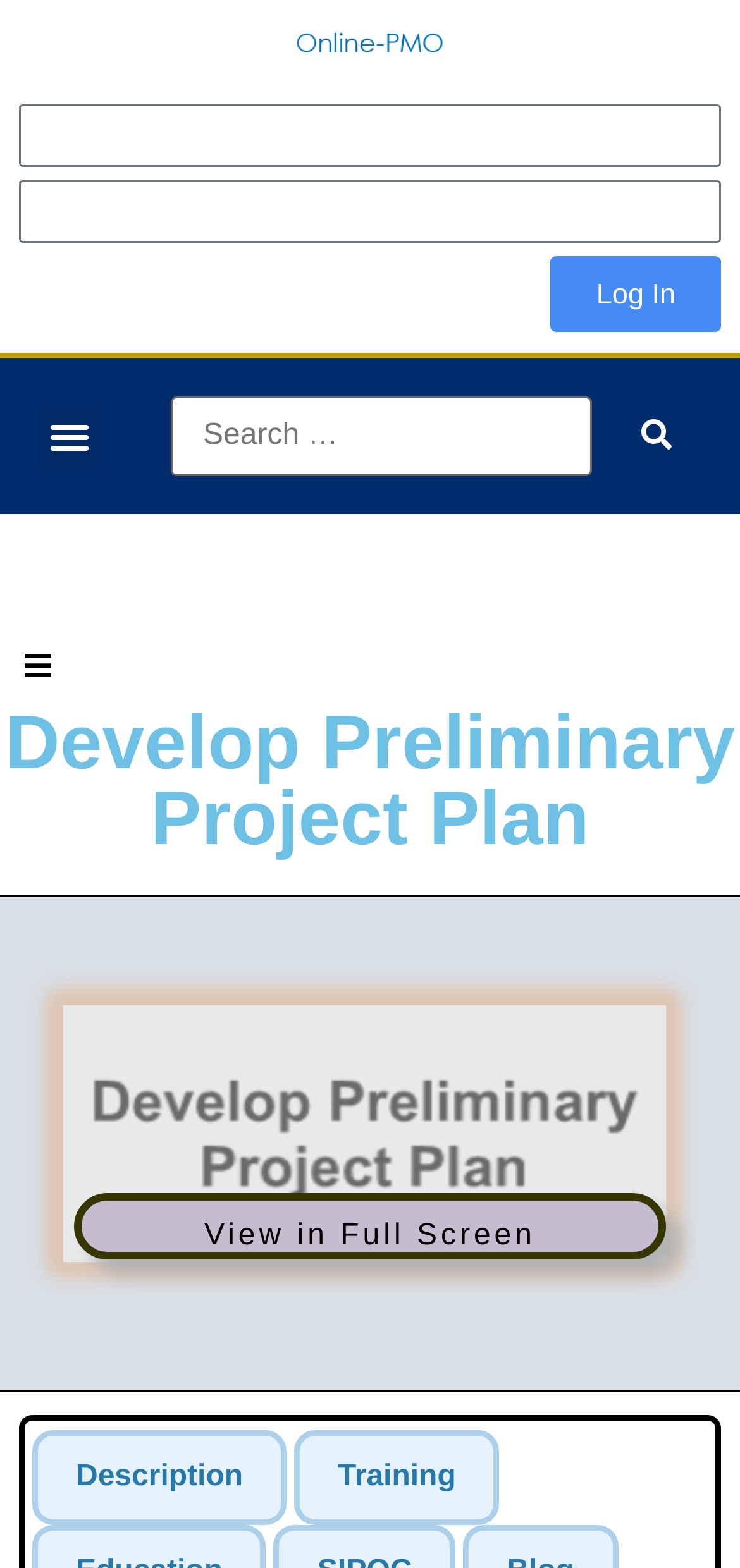Describe in detail what you see on the webpage.

The webpage is about developing a preliminary project plan, specifically for an online project management office (PMO). 

At the top, there is a link on the left side, taking up about a quarter of the screen width. Below it, there are two text boxes, one on top of the other, spanning almost the entire screen width. 

To the right of the text boxes, there is a "Log In" button. On the left side, slightly below the link, there is a "Menu Toggle" button. 

Next to the "Menu Toggle" button, there is a search bar that takes up about three-quarters of the screen width. The search bar has a text input field and a "submit search" button on the right side. 

Further down, there is a prominent heading that reads "Develop Preliminary Project Plan". 

At the bottom of the page, there is a "View in Full Screen" text. Below it, there are two tabs: "Description" and "Training". The "Description" tab is currently expanded, while the "Training" tab is not.